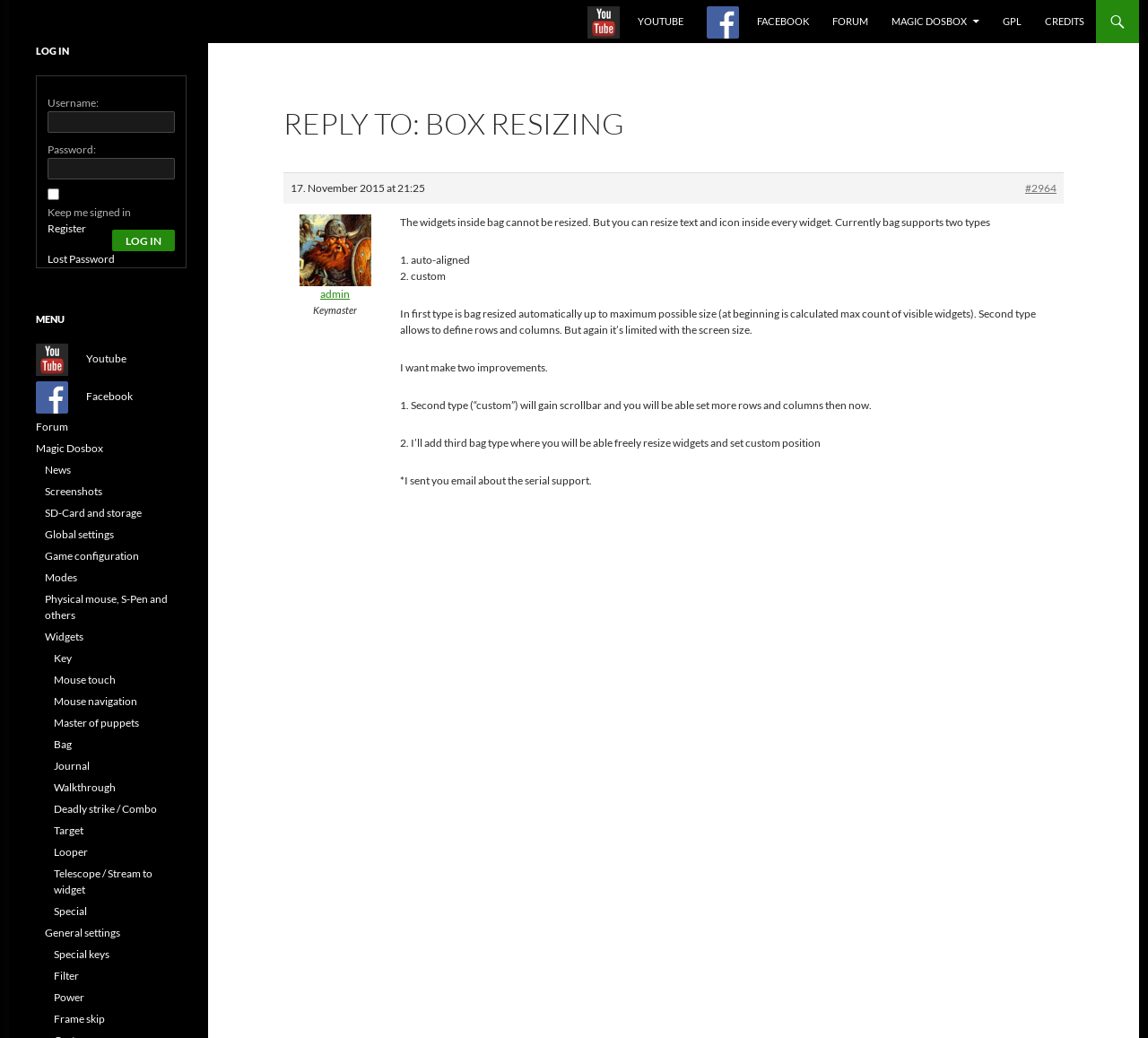Consider the image and give a detailed and elaborate answer to the question: 
What is the 'Reply to' feature?

The 'Reply to' feature is mentioned in the context of a comment or response system, where a user can respond to a previous comment or post. The text mentions 'REPLY TO: BOX RESIZING', suggesting that it is a way to respond to a specific topic or discussion.